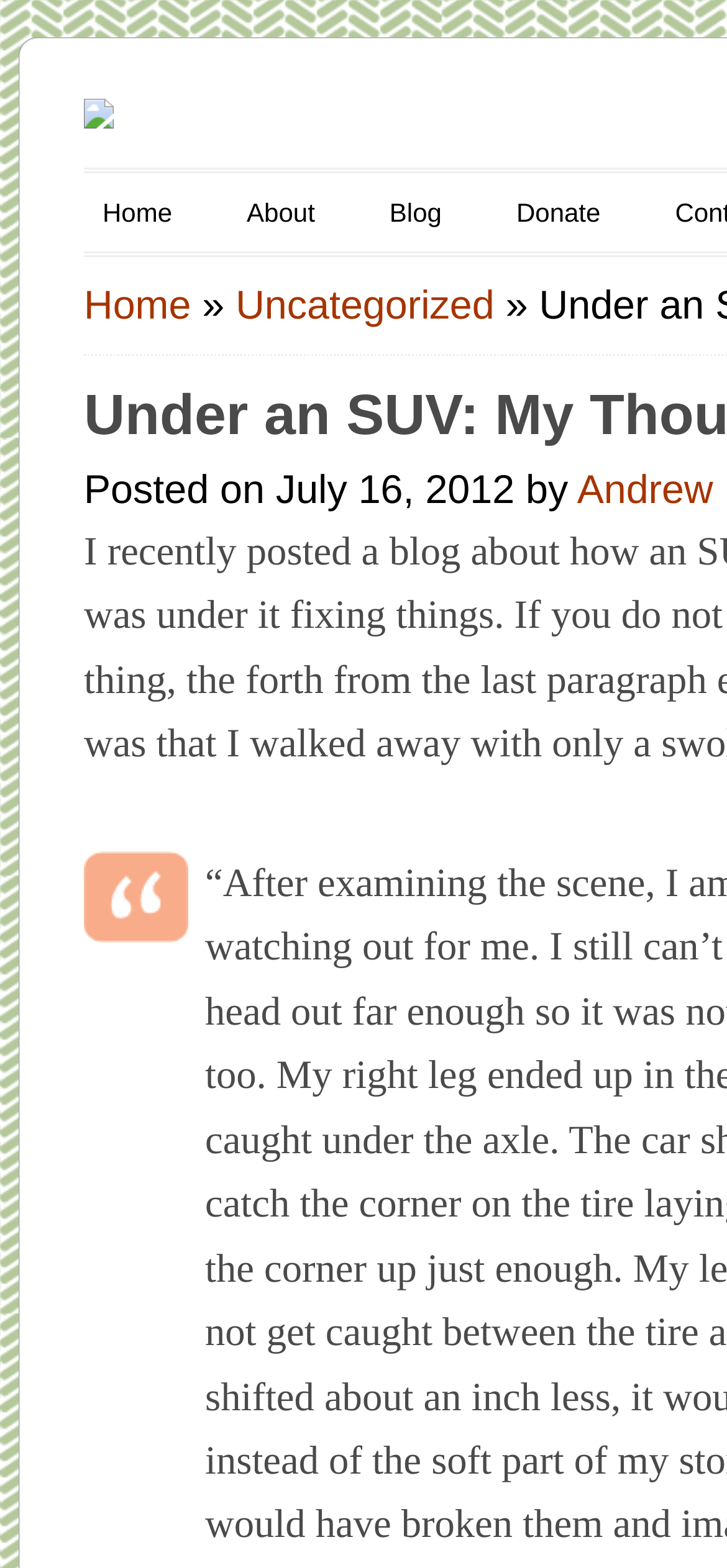Given the element description, predict the bounding box coordinates in the format (top-left x, top-left y, bottom-right x, bottom-right y). Make sure all values are between 0 and 1. Here is the element description: Home

[0.115, 0.117, 0.262, 0.154]